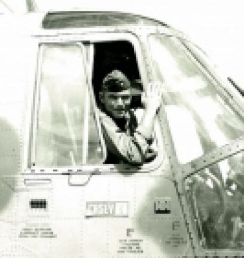Please provide a comprehensive answer to the question based on the screenshot: What is the pilot doing with his hand?

The pilot is gesturing with his hand, possibly signaling or greeting someone. This suggests that the pilot is engaged and confident, and is interacting with someone outside the helicopter.